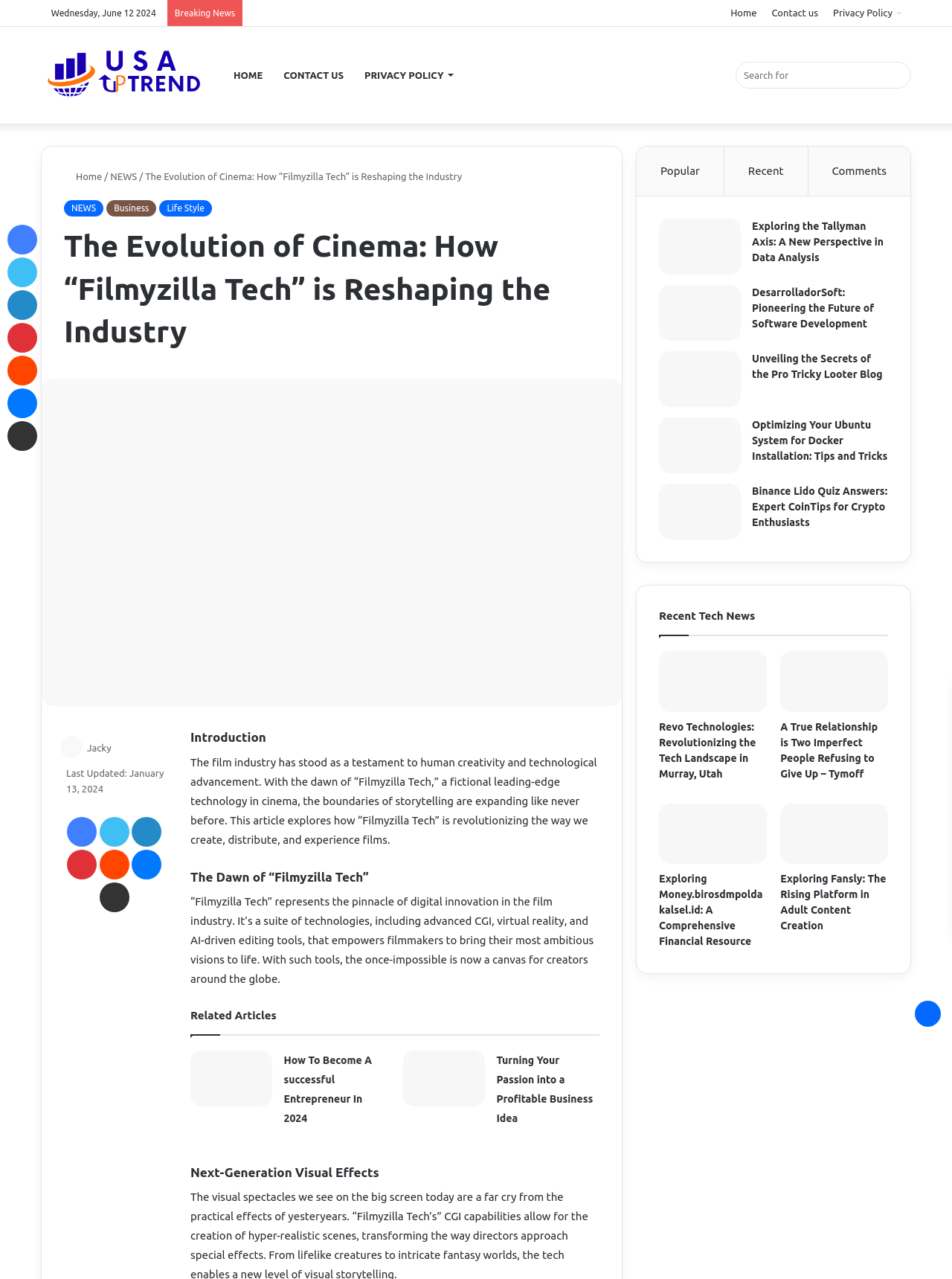Please specify the coordinates of the bounding box for the element that should be clicked to carry out this instruction: "Visit the 'Contact us' page". The coordinates must be four float numbers between 0 and 1, formatted as [left, top, right, bottom].

[0.803, 0.0, 0.867, 0.02]